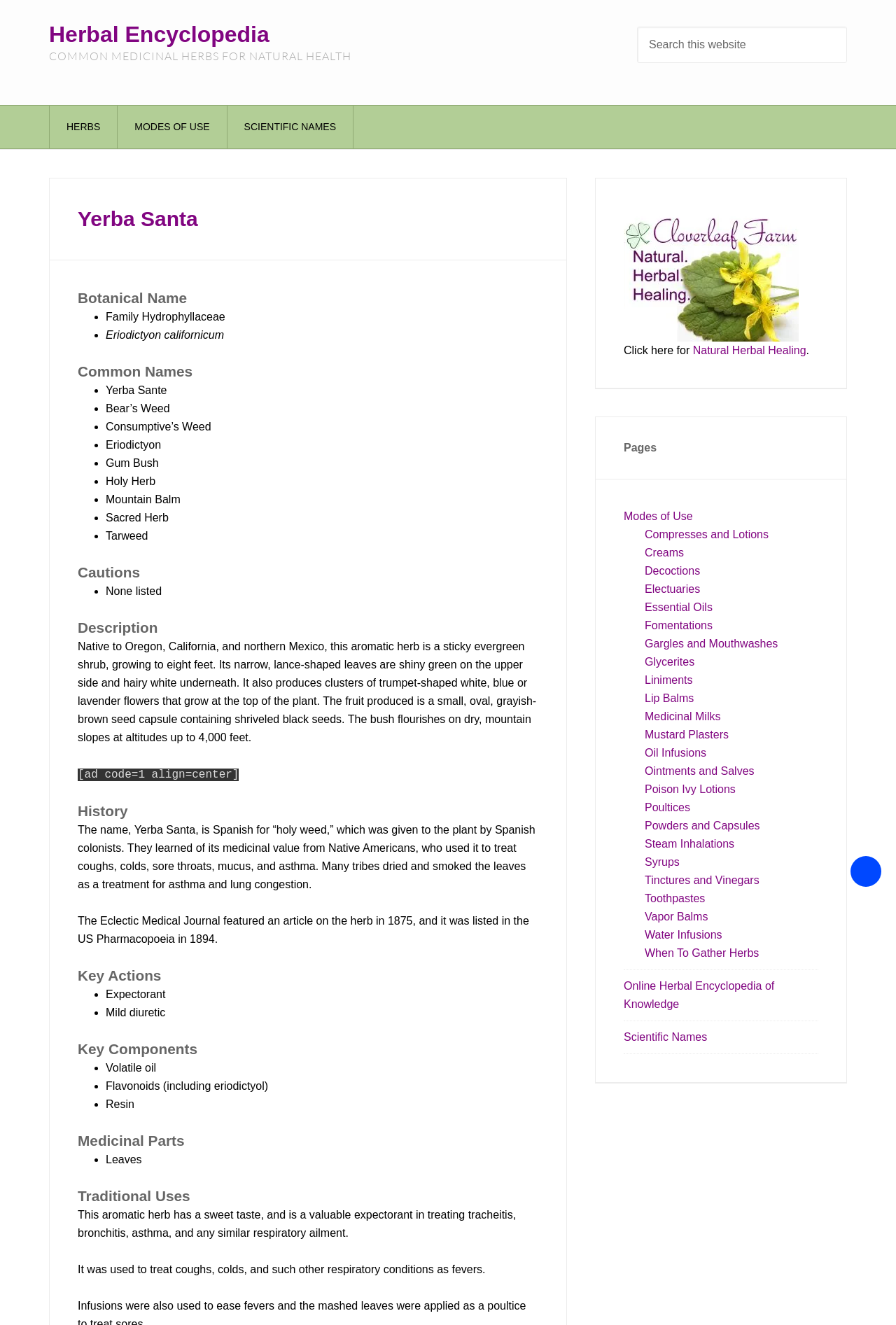Pinpoint the bounding box coordinates of the clickable area needed to execute the instruction: "View Modes of Use". The coordinates should be specified as four float numbers between 0 and 1, i.e., [left, top, right, bottom].

[0.131, 0.08, 0.254, 0.112]